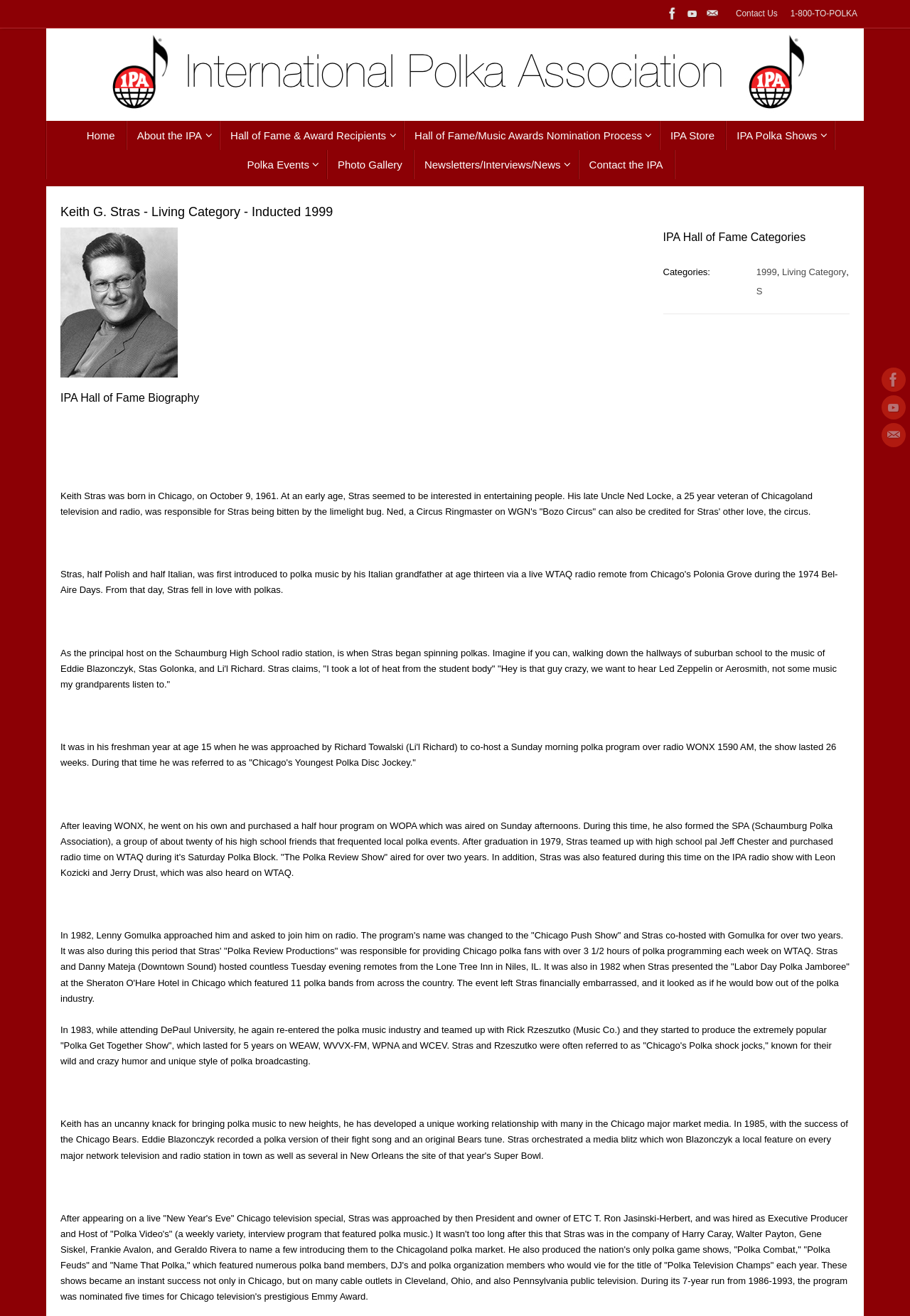Specify the bounding box coordinates of the region I need to click to perform the following instruction: "Go to Home". The coordinates must be four float numbers in the range of 0 to 1, i.e., [left, top, right, bottom].

[0.083, 0.092, 0.139, 0.114]